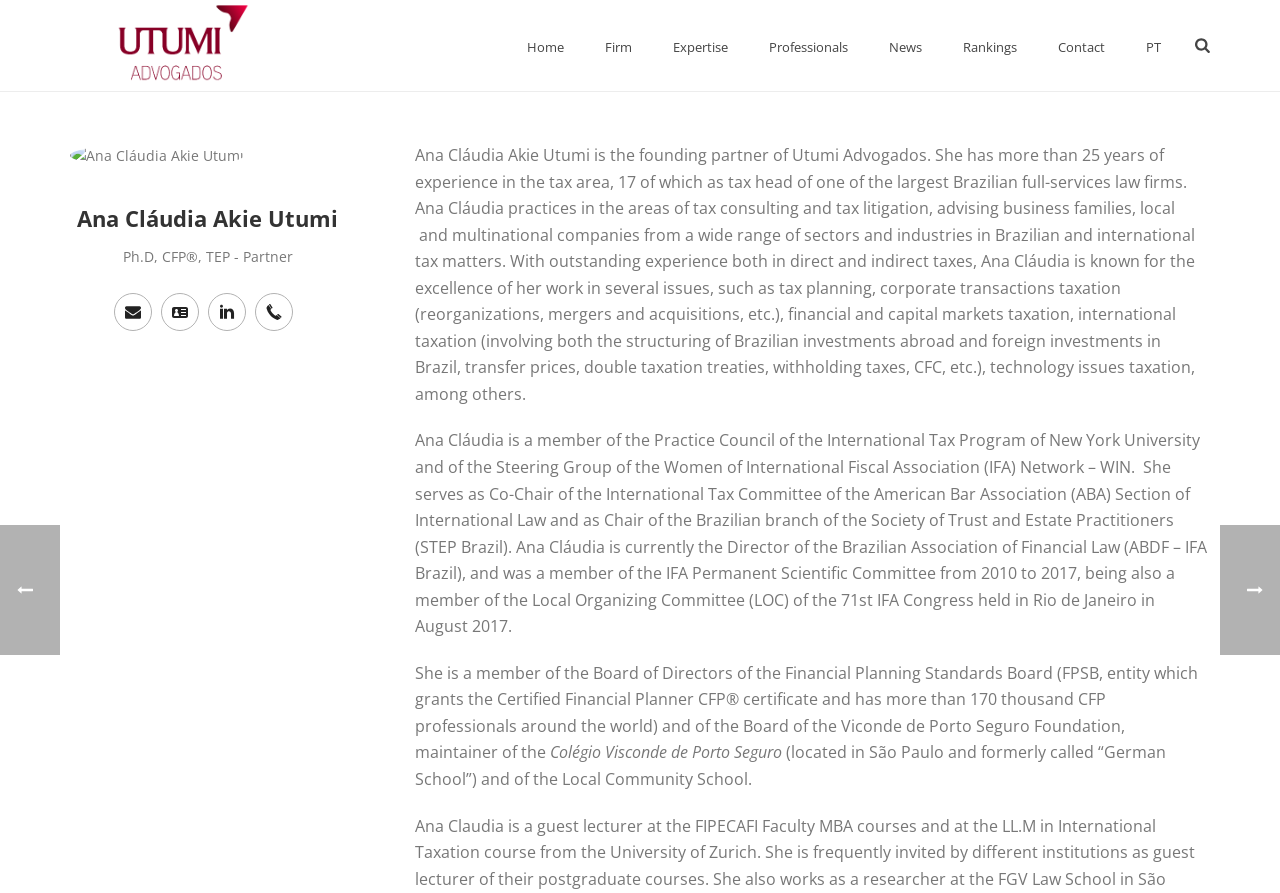Indicate the bounding box coordinates of the clickable region to achieve the following instruction: "View Ana Cláudia Akie Utumi's profile on Google Plus."

[0.125, 0.328, 0.155, 0.371]